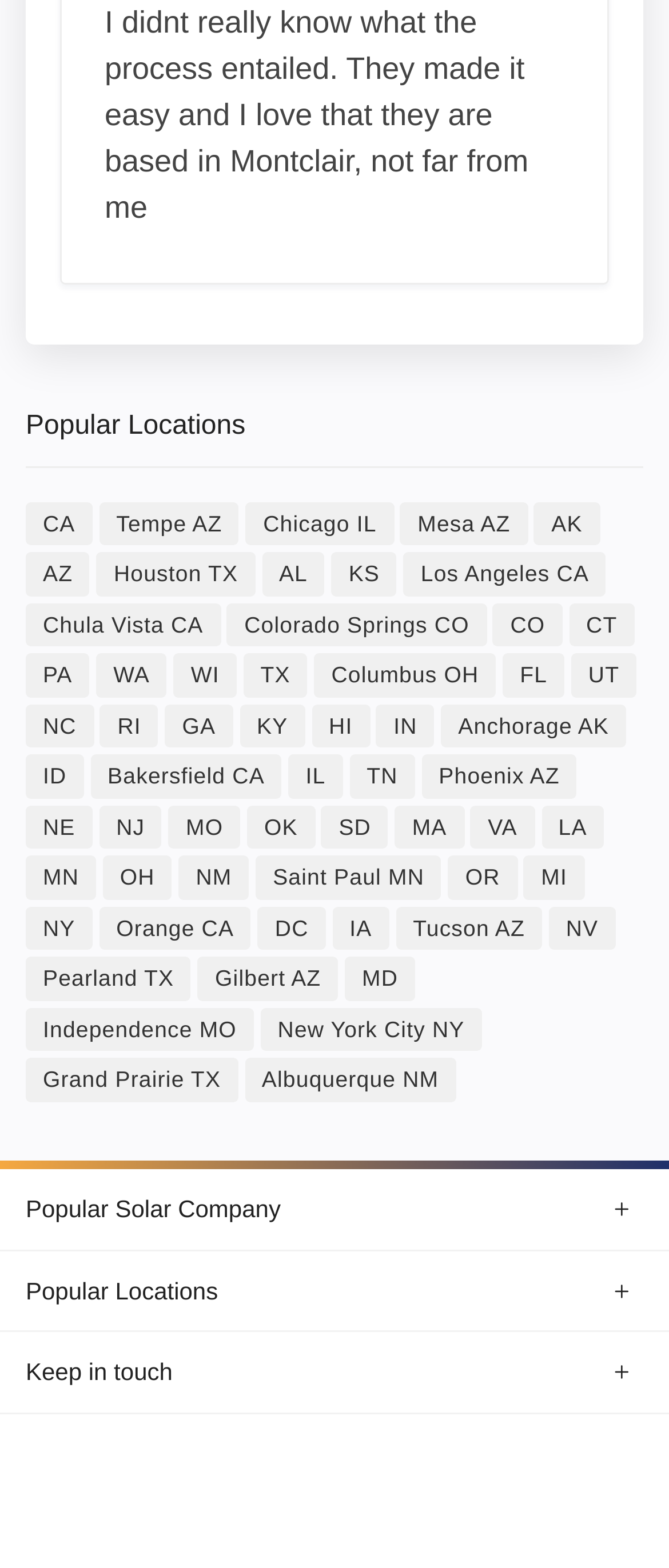Utilize the information from the image to answer the question in detail:
What is the most popular location?

The most popular location can be determined by looking at the links provided under the 'Popular Locations' heading. The first link is 'CA', which suggests that it is the most popular location.